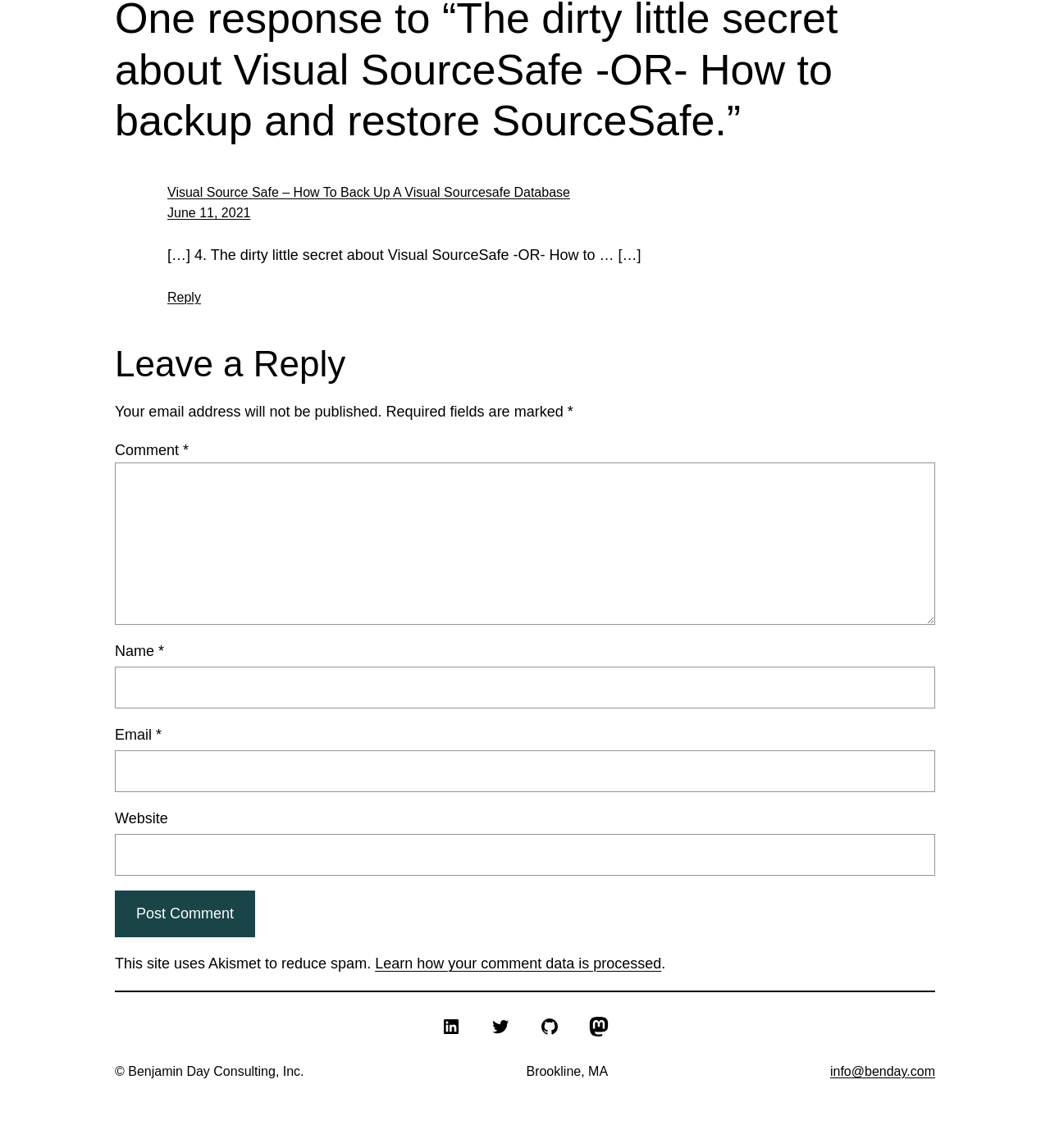Please find the bounding box coordinates of the element that must be clicked to perform the given instruction: "Click the 'Reply to Visual Source Safe - How To Back Up A Visual Sourcesafe Database' link". The coordinates should be four float numbers from 0 to 1, i.e., [left, top, right, bottom].

[0.159, 0.253, 0.191, 0.265]